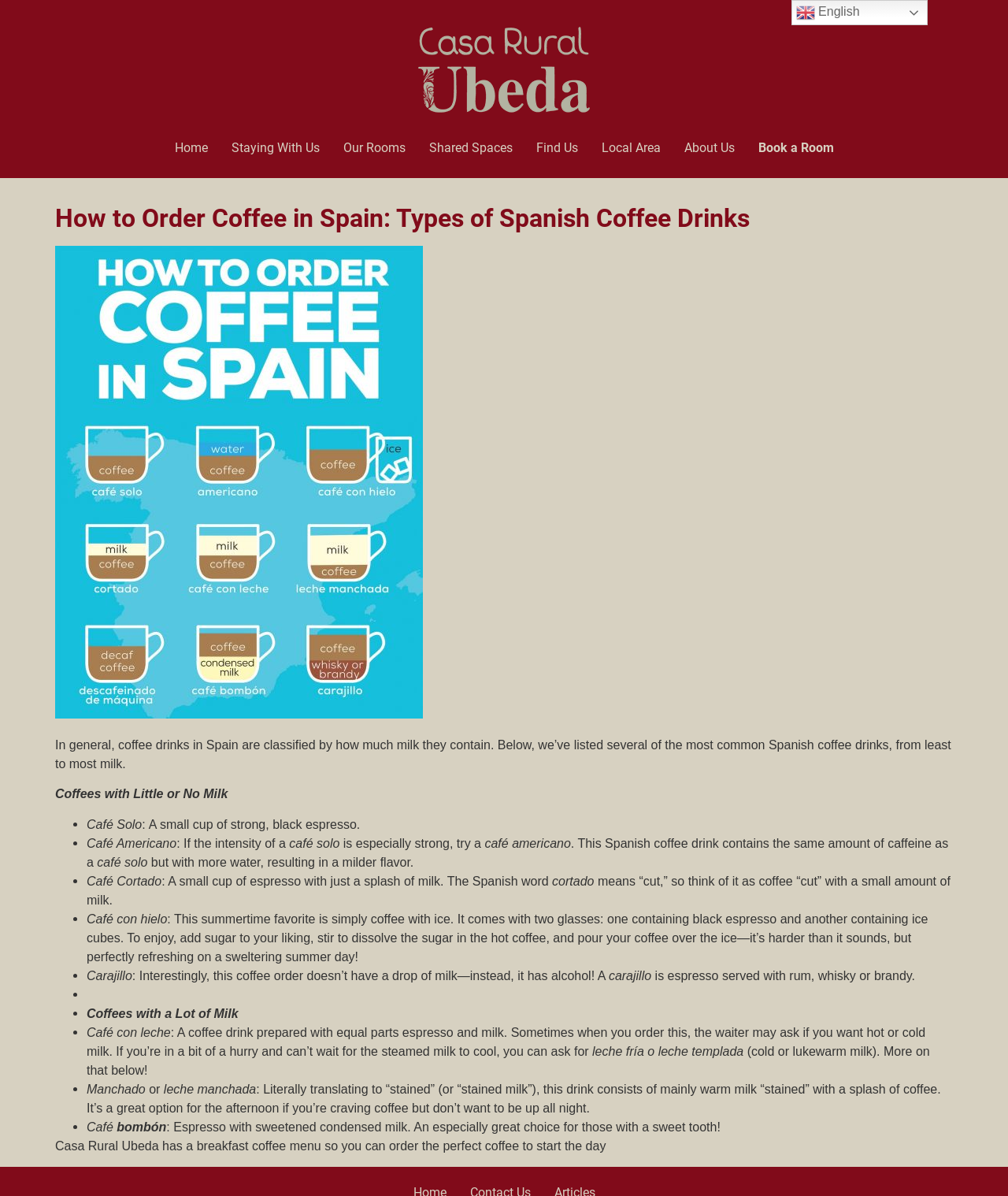Provide the bounding box coordinates of the HTML element this sentence describes: "SILYBUM MARIANUM OIL".

None